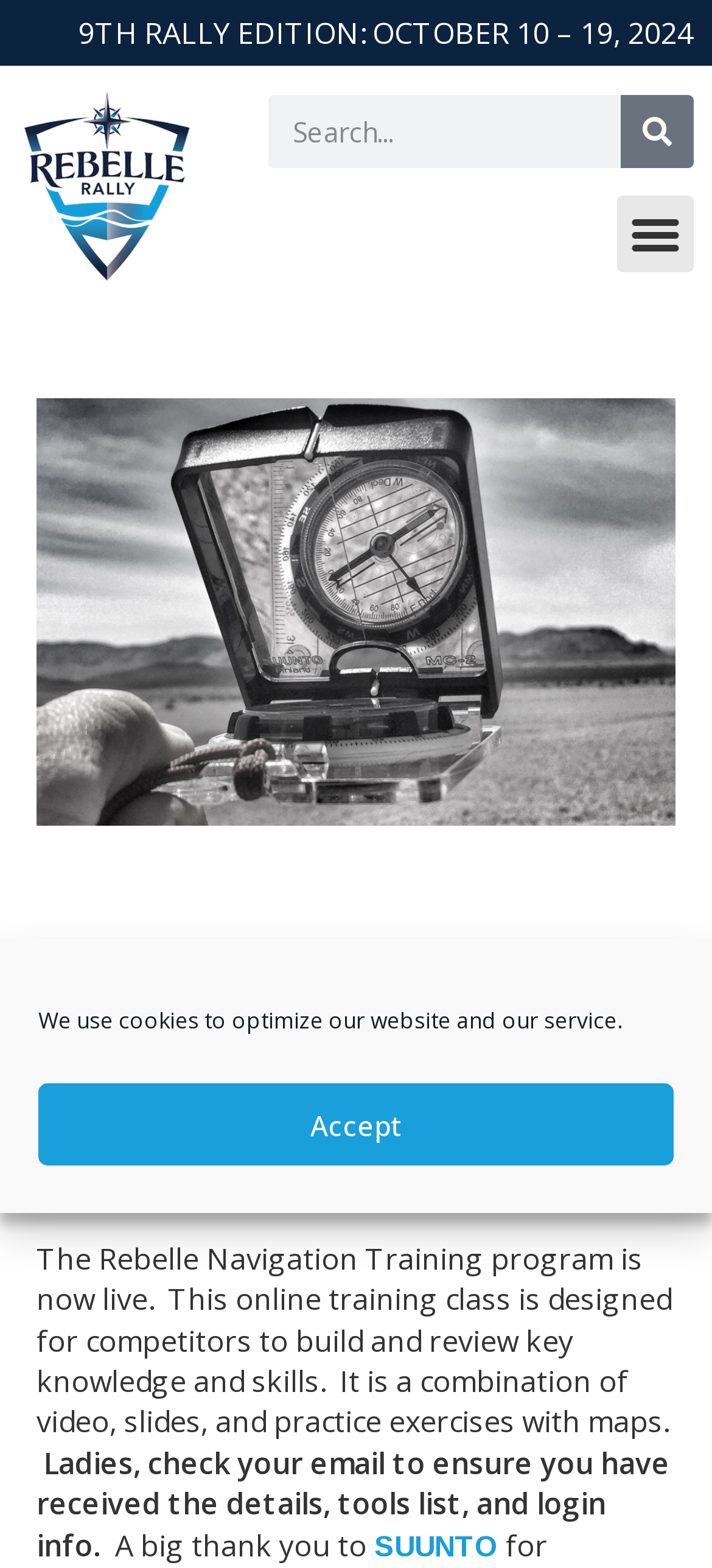Reply to the question below using a single word or brief phrase:
Who is thanked in the webpage?

SUUNTO